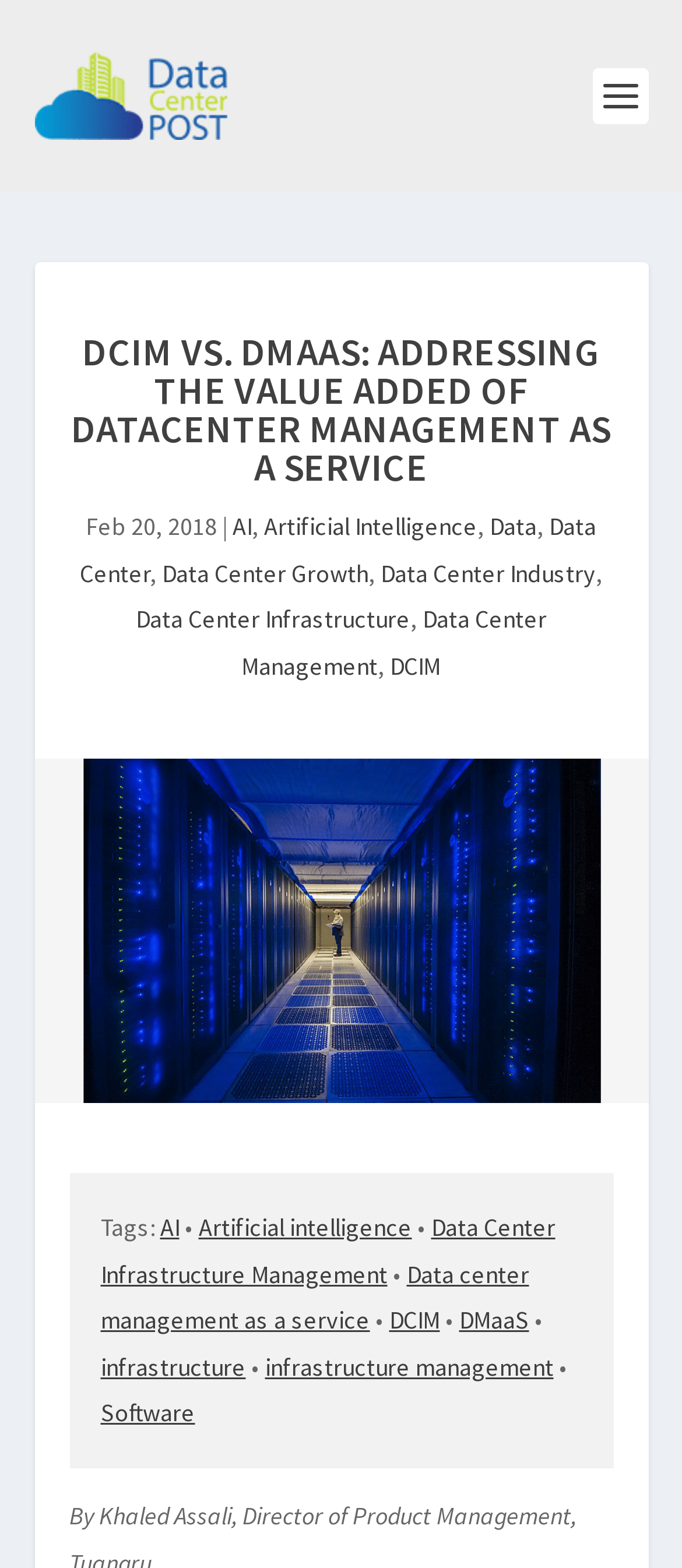Indicate the bounding box coordinates of the element that needs to be clicked to satisfy the following instruction: "Read the article titled DCIM VS. DMAAS: ADDRESSING THE VALUE ADDED OF DATACENTER MANAGEMENT AS A SERVICE". The coordinates should be four float numbers between 0 and 1, i.e., [left, top, right, bottom].

[0.101, 0.212, 0.899, 0.321]